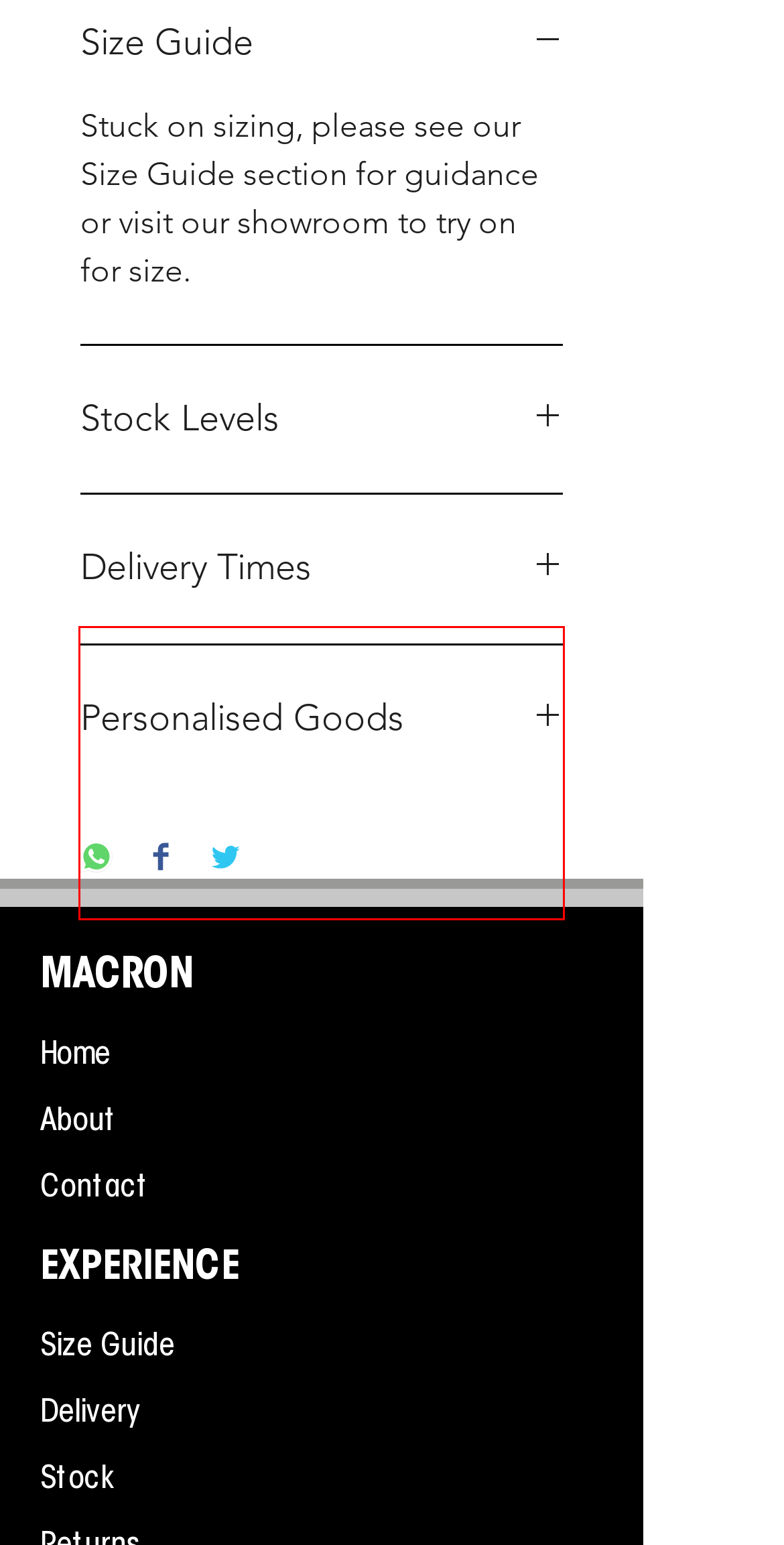Extract and provide the text found inside the red rectangle in the screenshot of the webpage.

Orders requiring printing or embroidery can take between 2-4 weeks depending on size of order and work required. Please see our Delivery Times section for further information.